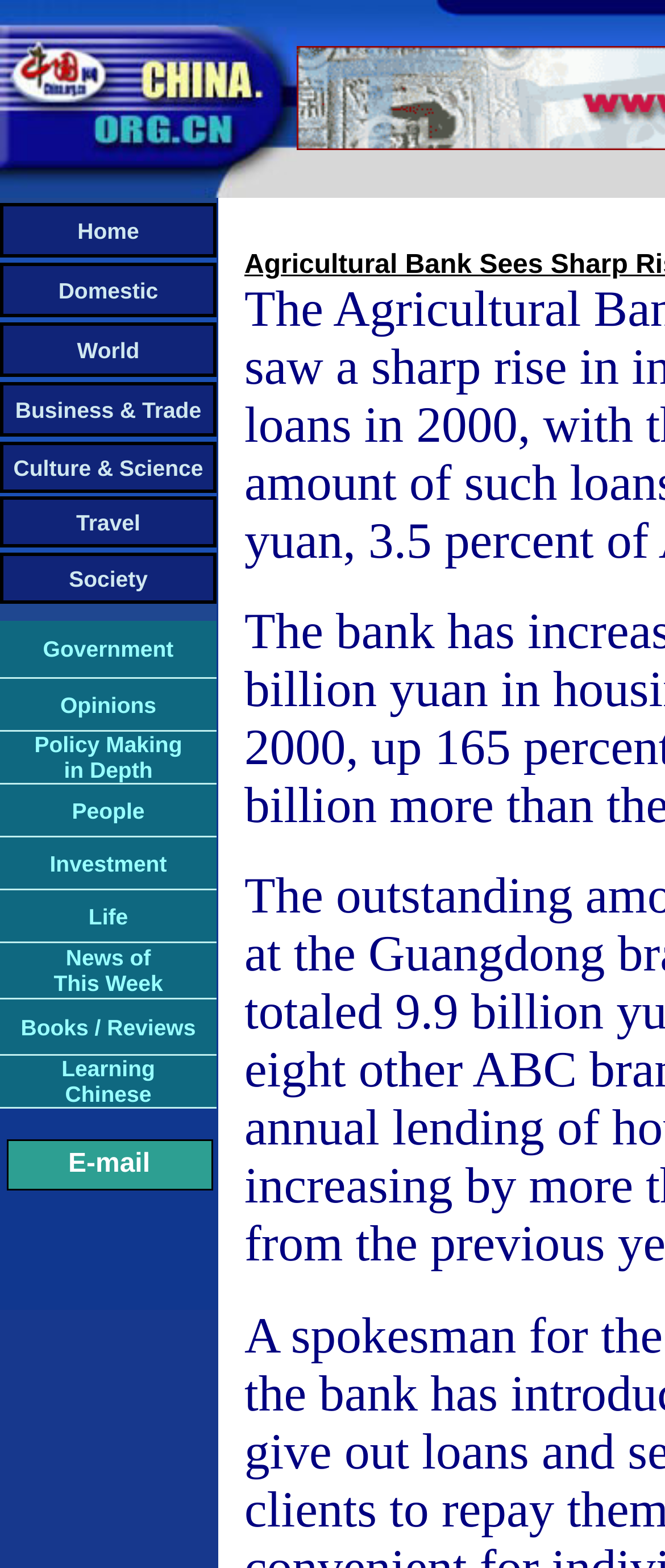Please identify the coordinates of the bounding box that should be clicked to fulfill this instruction: "Click on Business & Trade".

[0.023, 0.253, 0.303, 0.269]